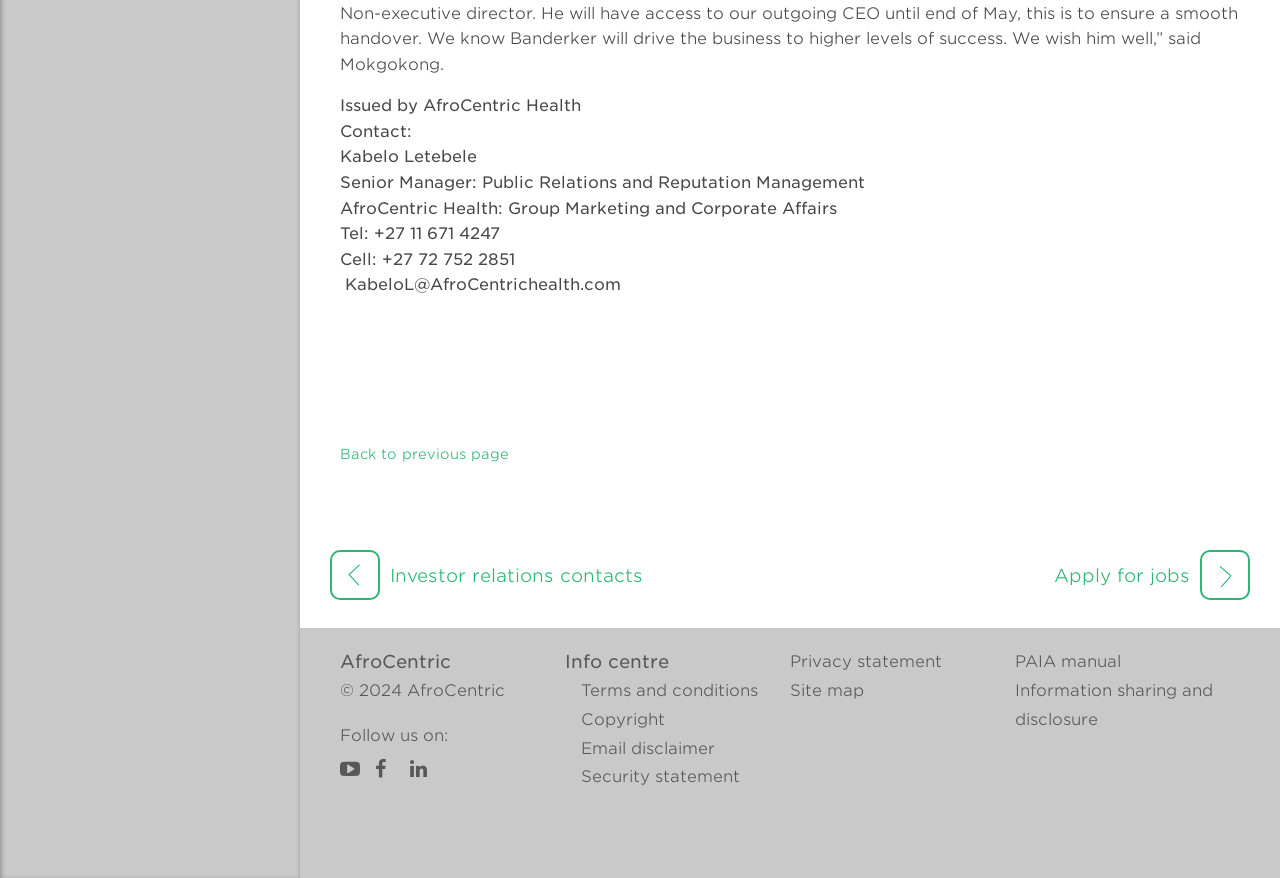Identify the bounding box for the described UI element. Provide the coordinates in (top-left x, top-left y, bottom-right x, bottom-right y) format with values ranging from 0 to 1: Back to previous page

[0.266, 0.508, 0.398, 0.526]